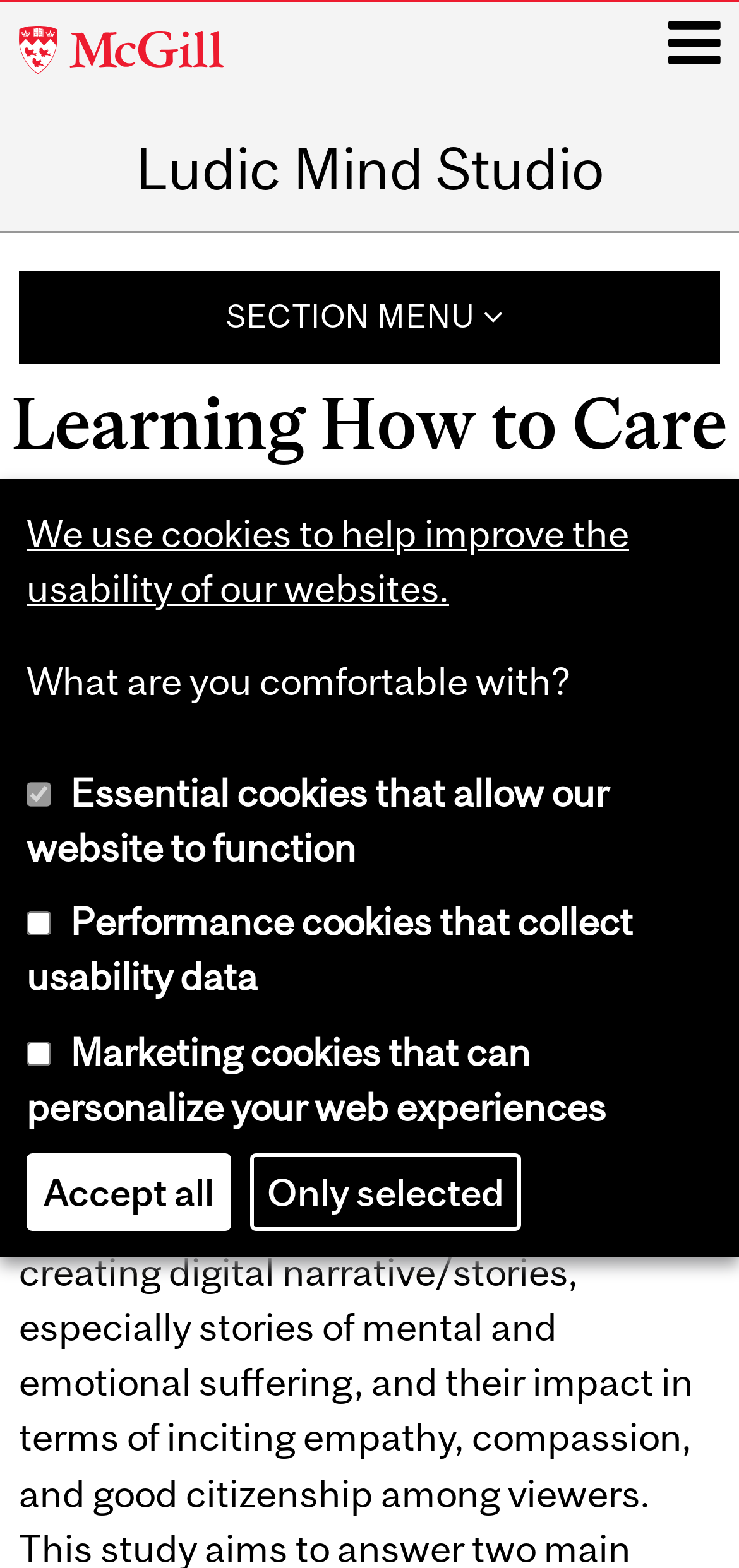Locate the bounding box coordinates of the element that should be clicked to fulfill the instruction: "Go to Ludic Mind Studio".

[0.0, 0.088, 1.0, 0.126]